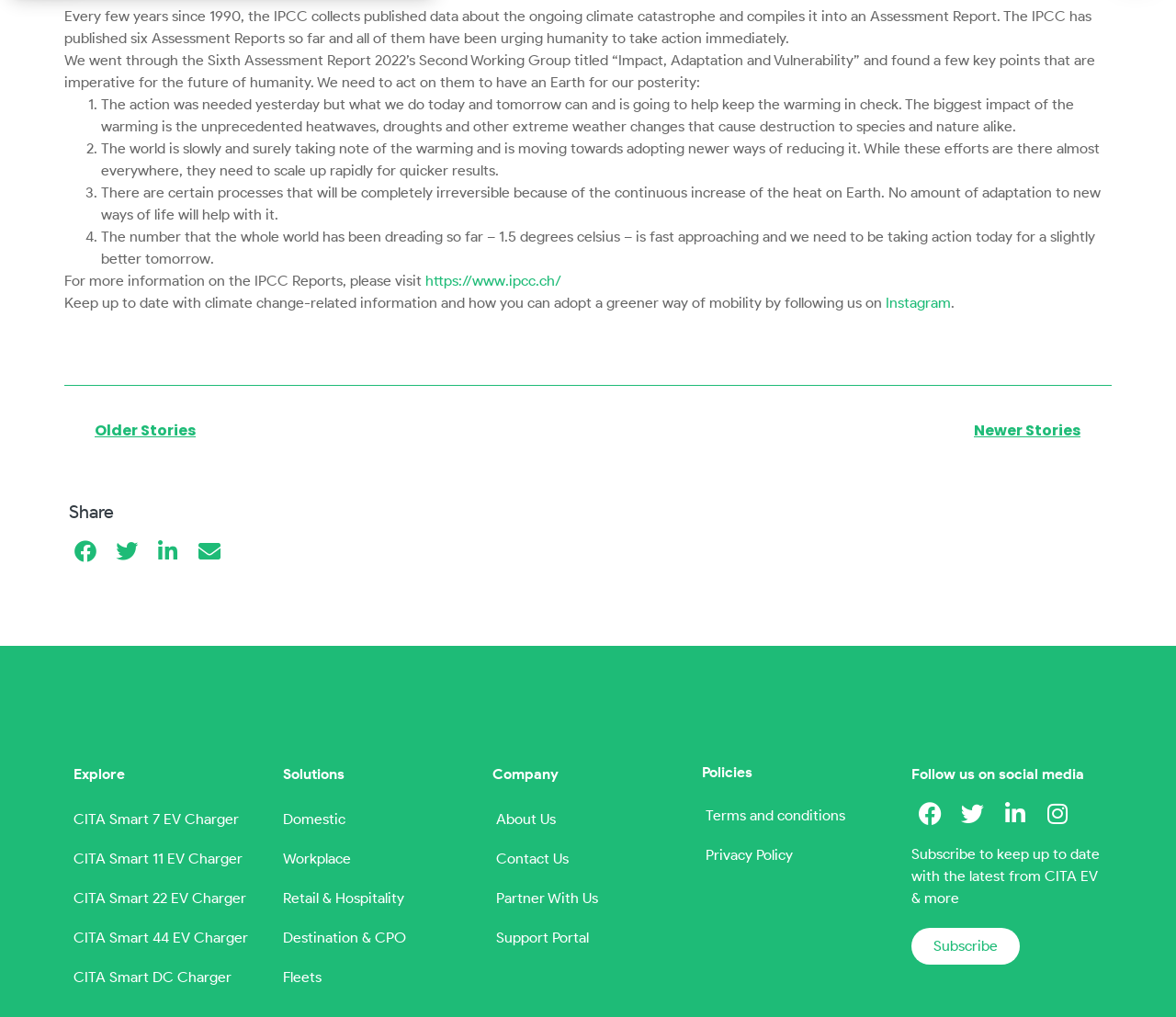Determine the bounding box coordinates for the element that should be clicked to follow this instruction: "Subscribe to CITA EV". The coordinates should be given as four float numbers between 0 and 1, in the format [left, top, right, bottom].

[0.775, 0.913, 0.867, 0.949]